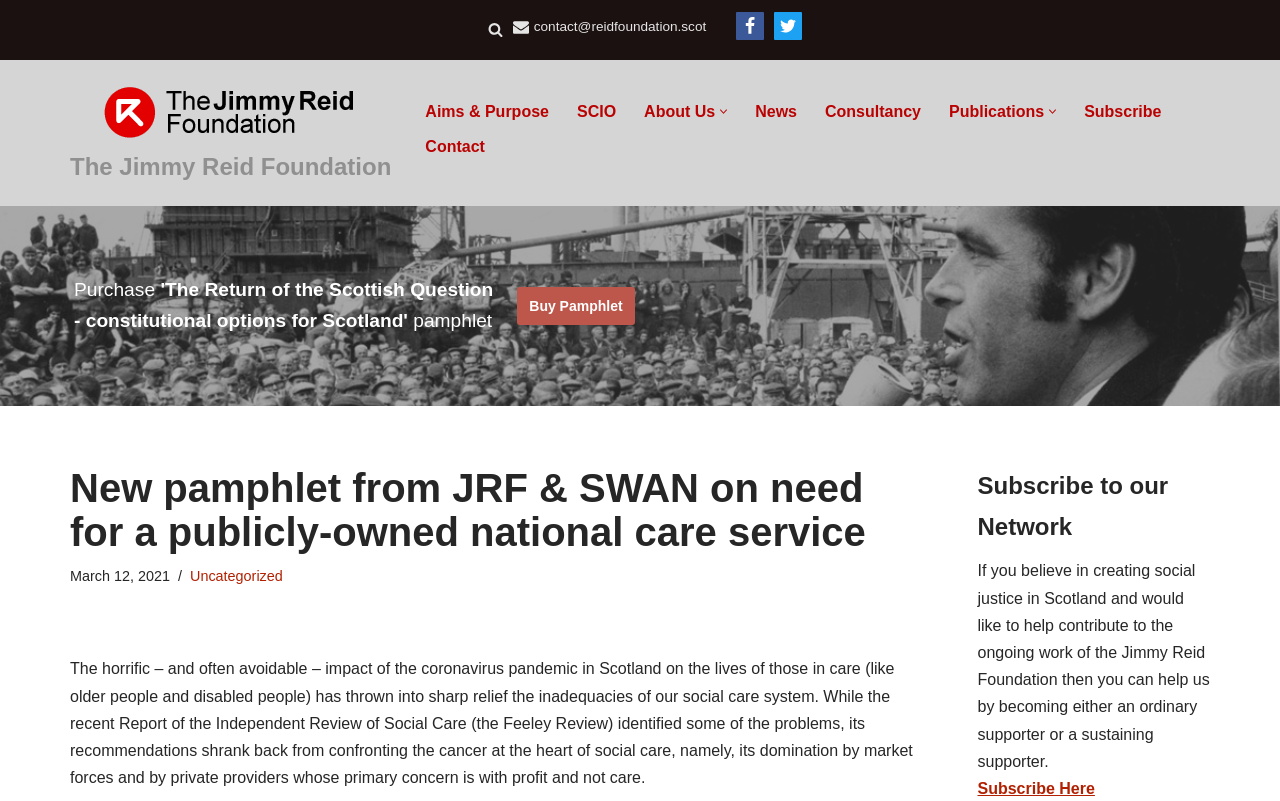Please identify the bounding box coordinates for the region that you need to click to follow this instruction: "Learn about the Jimmy Reid Foundation's aims and purpose".

[0.332, 0.123, 0.429, 0.156]